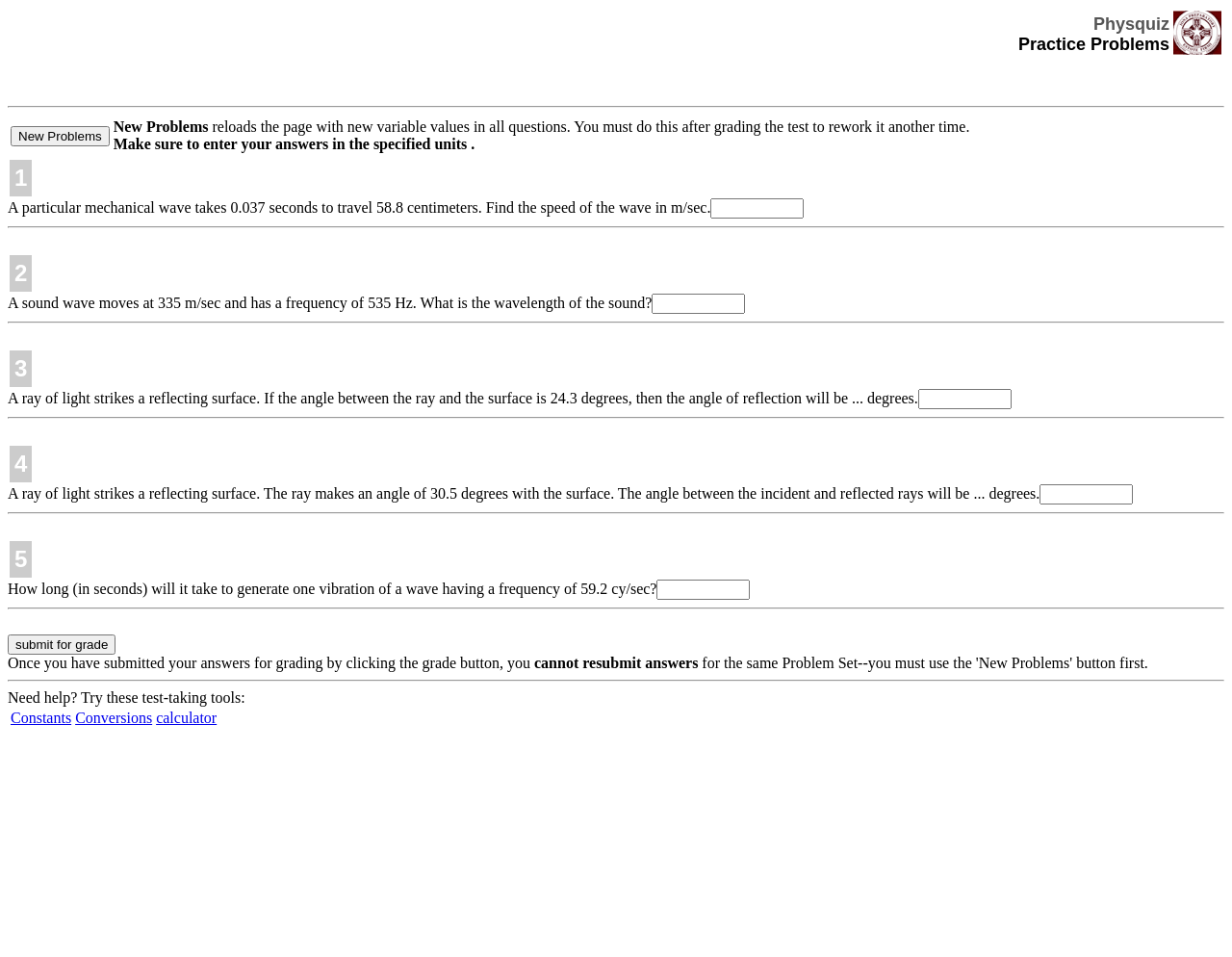Generate a comprehensive description of the webpage.

The webpage is titled "Physquiz" and appears to be a practice problem page for physics students. At the top, there is a table with two cells, one containing the title "Physquiz Practice Problems" and the other containing an image. Below this, there is a horizontal separator line.

The main content of the page is divided into sections, each containing a problem statement, a text box for the user to input their answer, and a number label (1, 2, 3, etc.) at the top. There are five problems in total, each with a unique question and answer input field. The problems are related to physics concepts, such as mechanical waves, sound waves, and reflection.

Between each problem section, there is a horizontal separator line. At the bottom of the page, there is a "submit for grade" button, followed by a warning message stating that once submitted, answers cannot be resubmitted.

Below this, there is another horizontal separator line, and then a section titled "Need help? Try these test-taking tools:". This section contains a table with three cells, each containing a link to a different resource: "Constants", "Conversions", and "calculator".